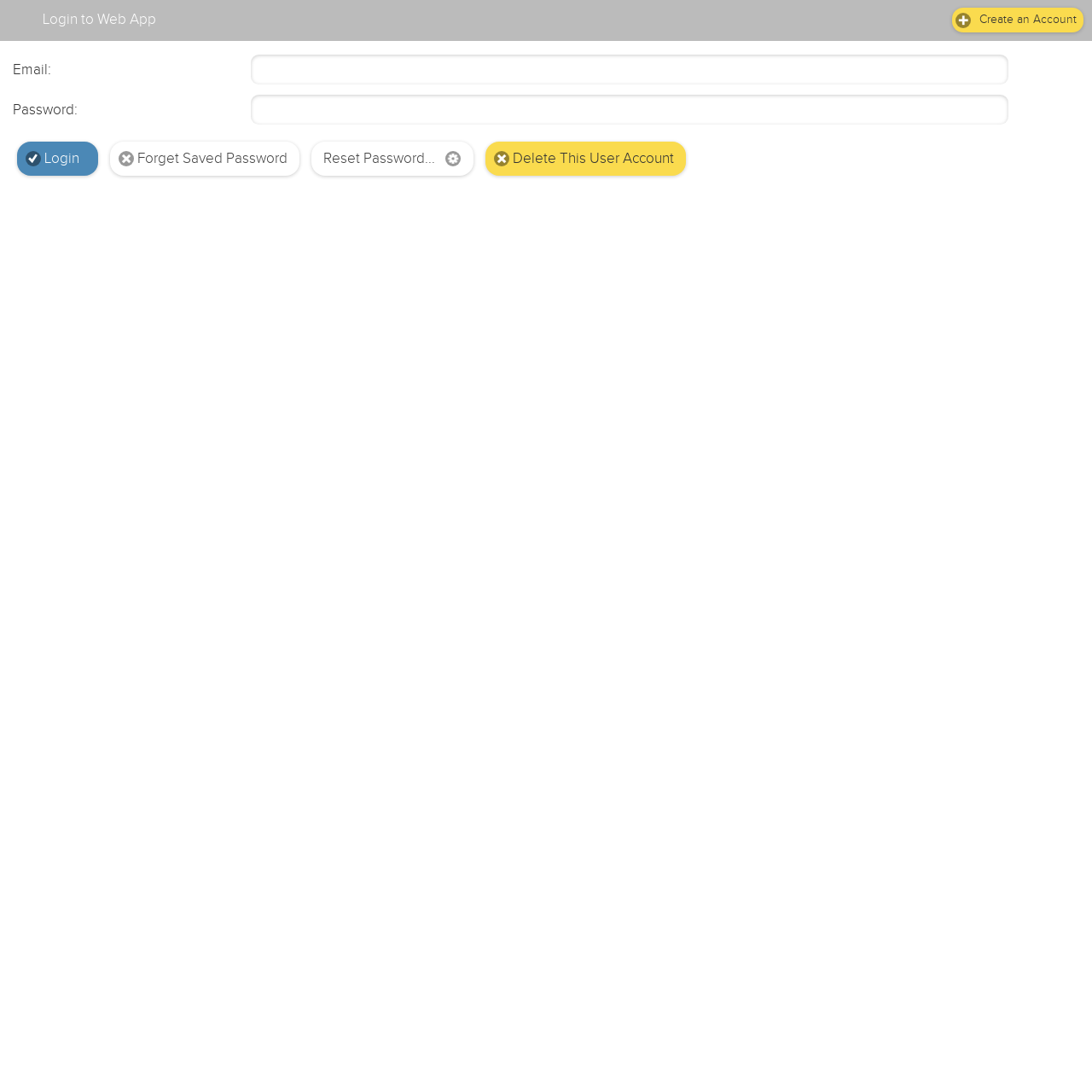Please identify the bounding box coordinates of the region to click in order to complete the given instruction: "Click Login". The coordinates should be four float numbers between 0 and 1, i.e., [left, top, right, bottom].

[0.016, 0.129, 0.09, 0.161]